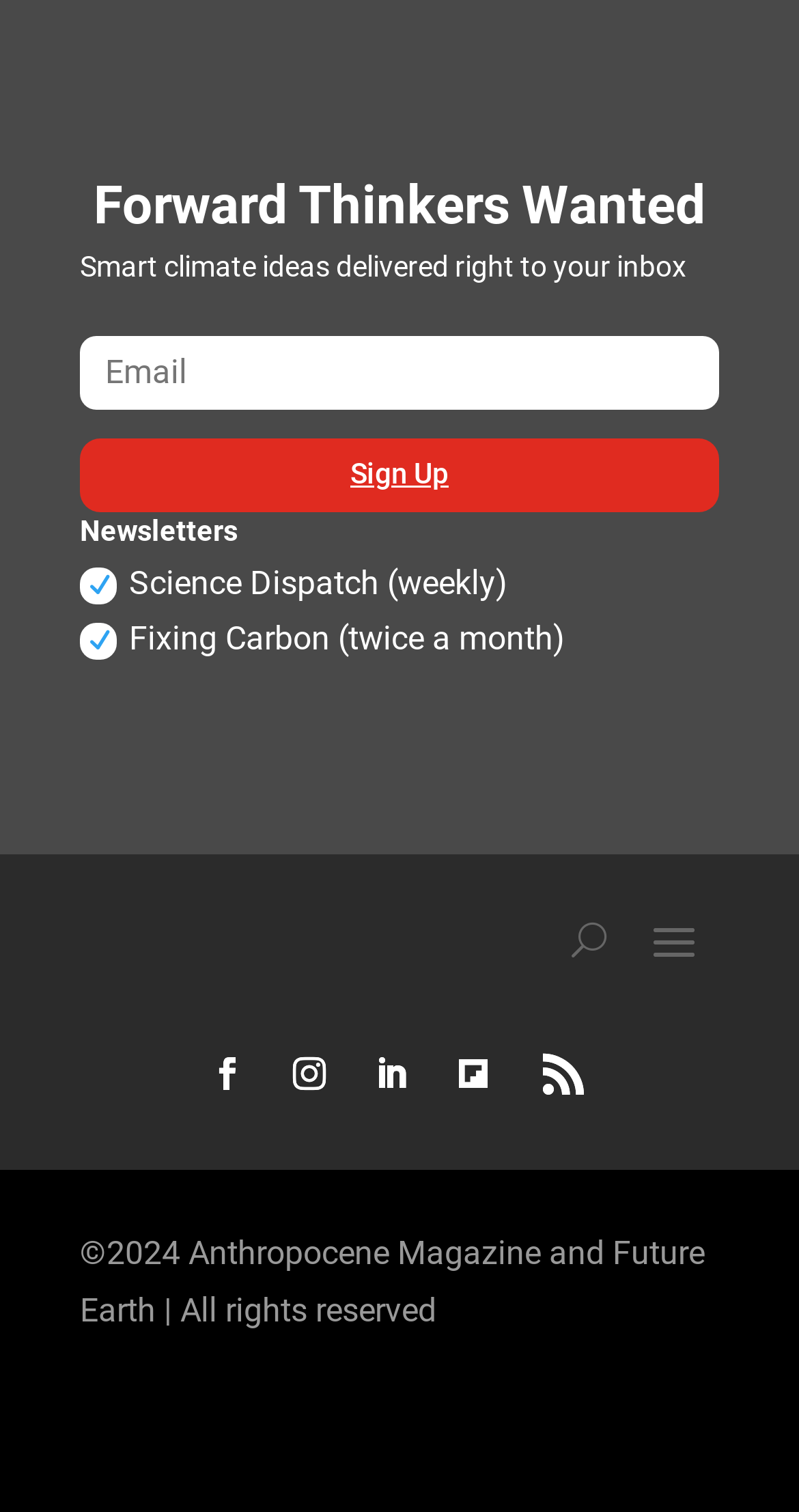From the webpage screenshot, predict the bounding box coordinates (top-left x, top-left y, bottom-right x, bottom-right y) for the UI element described here: name="et_pb_signup_email" placeholder="Email"

[0.1, 0.223, 0.9, 0.27]